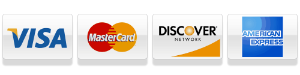Write a descriptive caption for the image, covering all notable aspects.

The image displays a selection of credit card logos prominently featured under the heading "WE ACCEPT." The logos include Visa, MasterCard, Discover, and American Express, indicating the payment options available to customers. This visual assurance emphasizes the company's commitment to convenience and flexibility in payment methods, enhancing customer experience for those seeking smart appliance services. The design is clean and professional, aligning with the overall theme of modernity and accessibility promoted by the service provider.